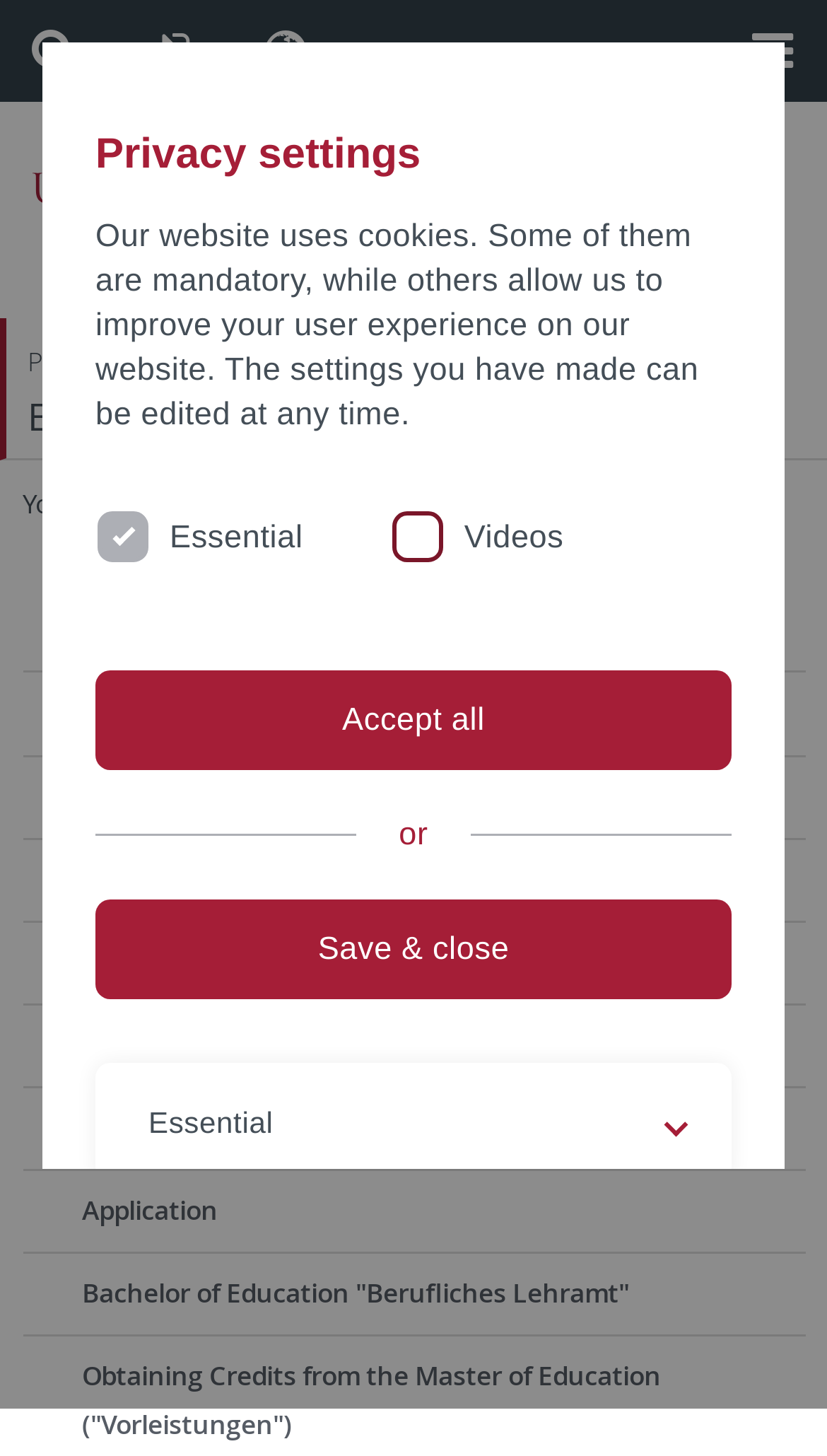Please specify the bounding box coordinates for the clickable region that will help you carry out the instruction: "Click the logo of the University Tübingen".

[0.036, 0.101, 0.486, 0.167]